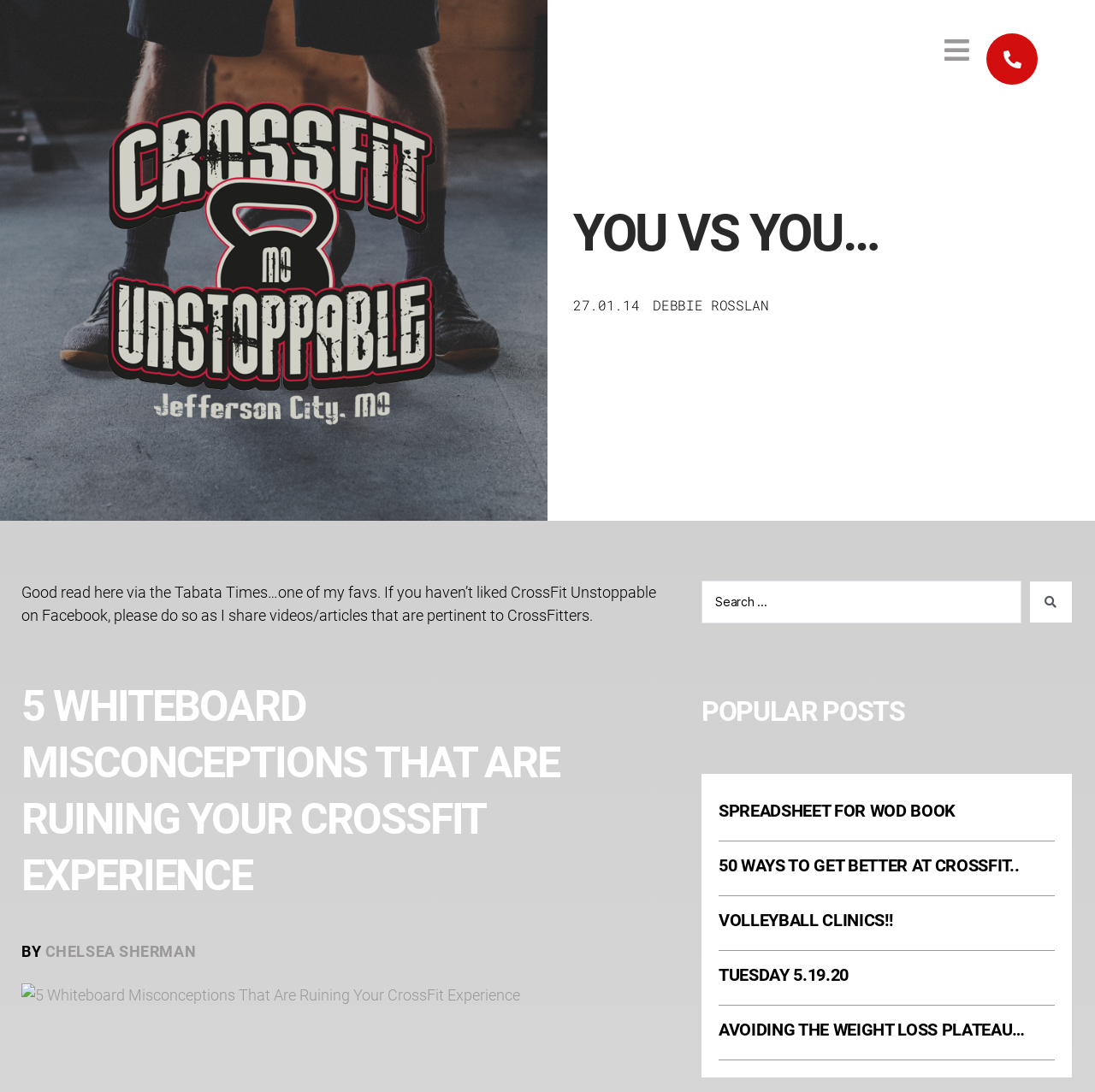Provide the bounding box coordinates of the area you need to click to execute the following instruction: "Read the article by Chelsea Sherman".

[0.041, 0.863, 0.179, 0.879]